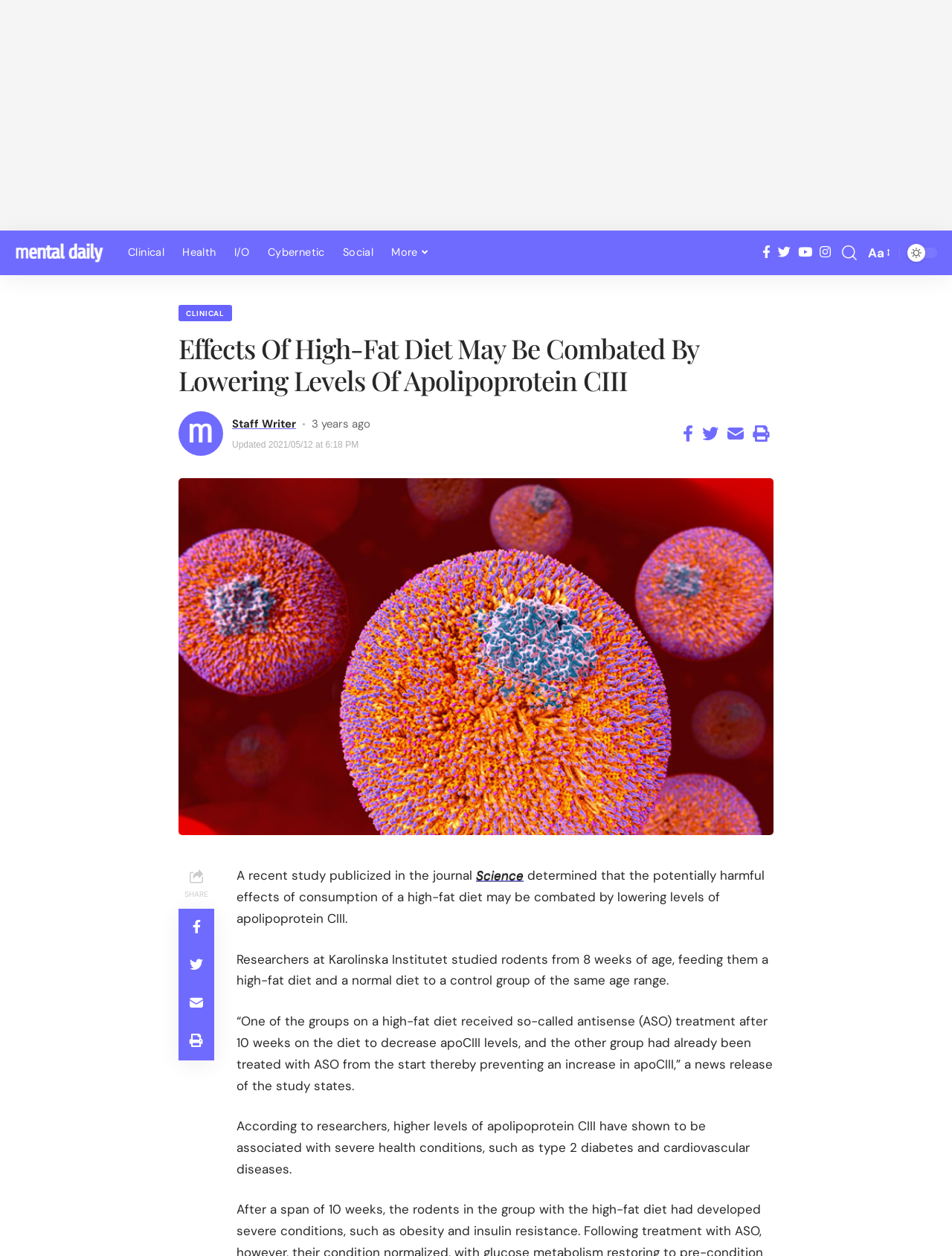Refer to the screenshot and answer the following question in detail:
What is the topic of the main article?

I found the answer by reading the heading element with the text 'Effects Of High-Fat Diet May Be Combated By Lowering Levels Of Apolipoprotein CIII', which is the main topic of the article.